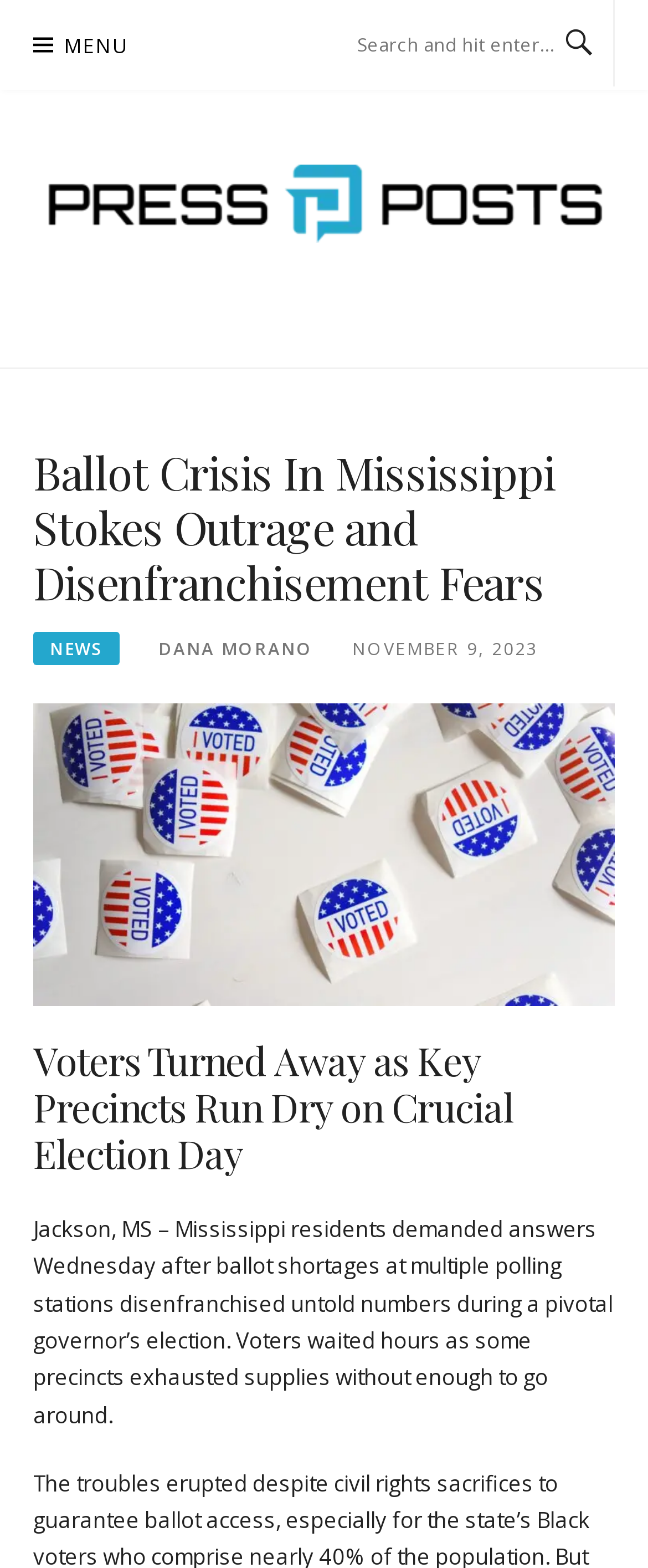Locate and extract the headline of this webpage.

Ballot Crisis In Mississippi Stokes Outrage and Disenfranchisement Fears